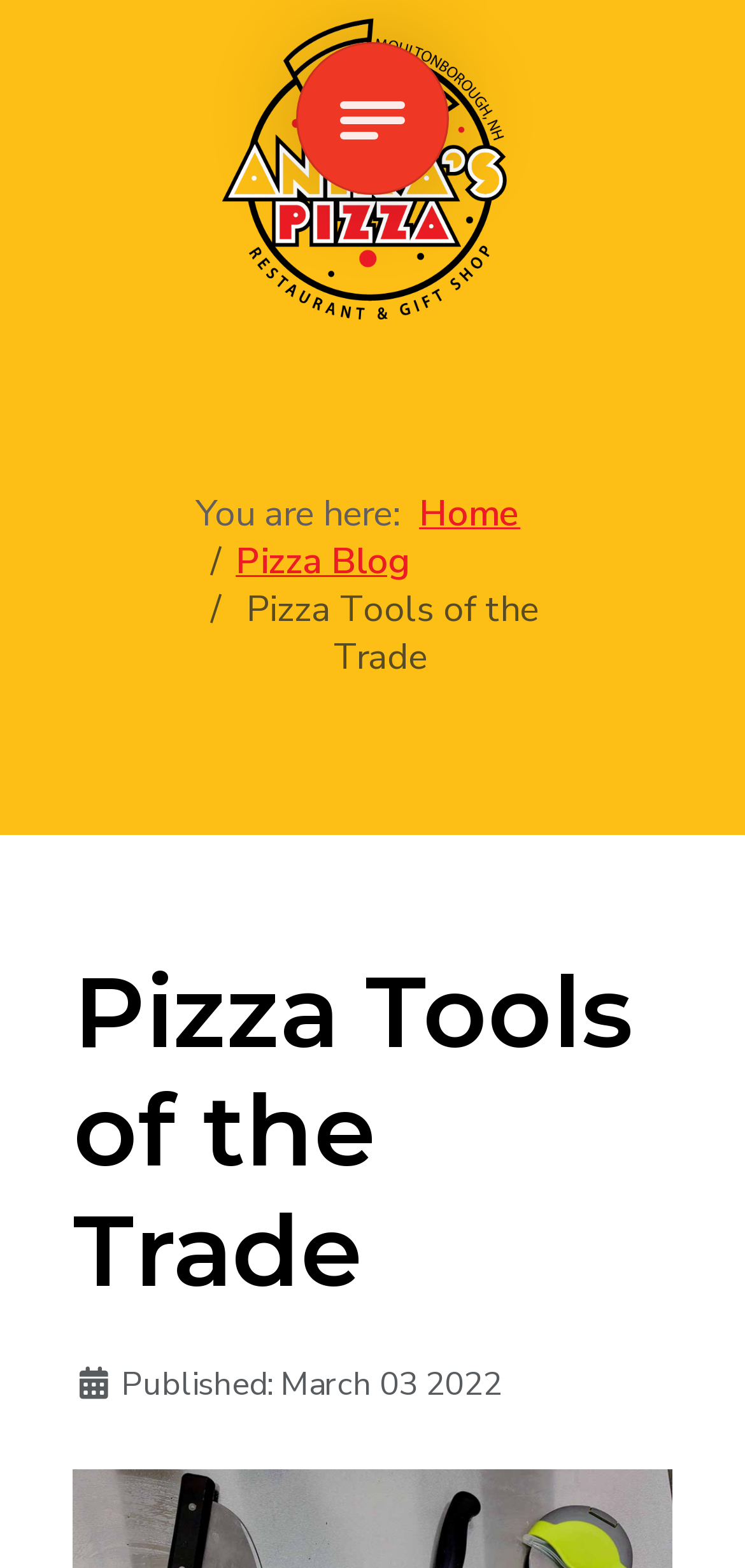Please find the bounding box for the UI component described as follows: "Home".

[0.563, 0.312, 0.698, 0.344]